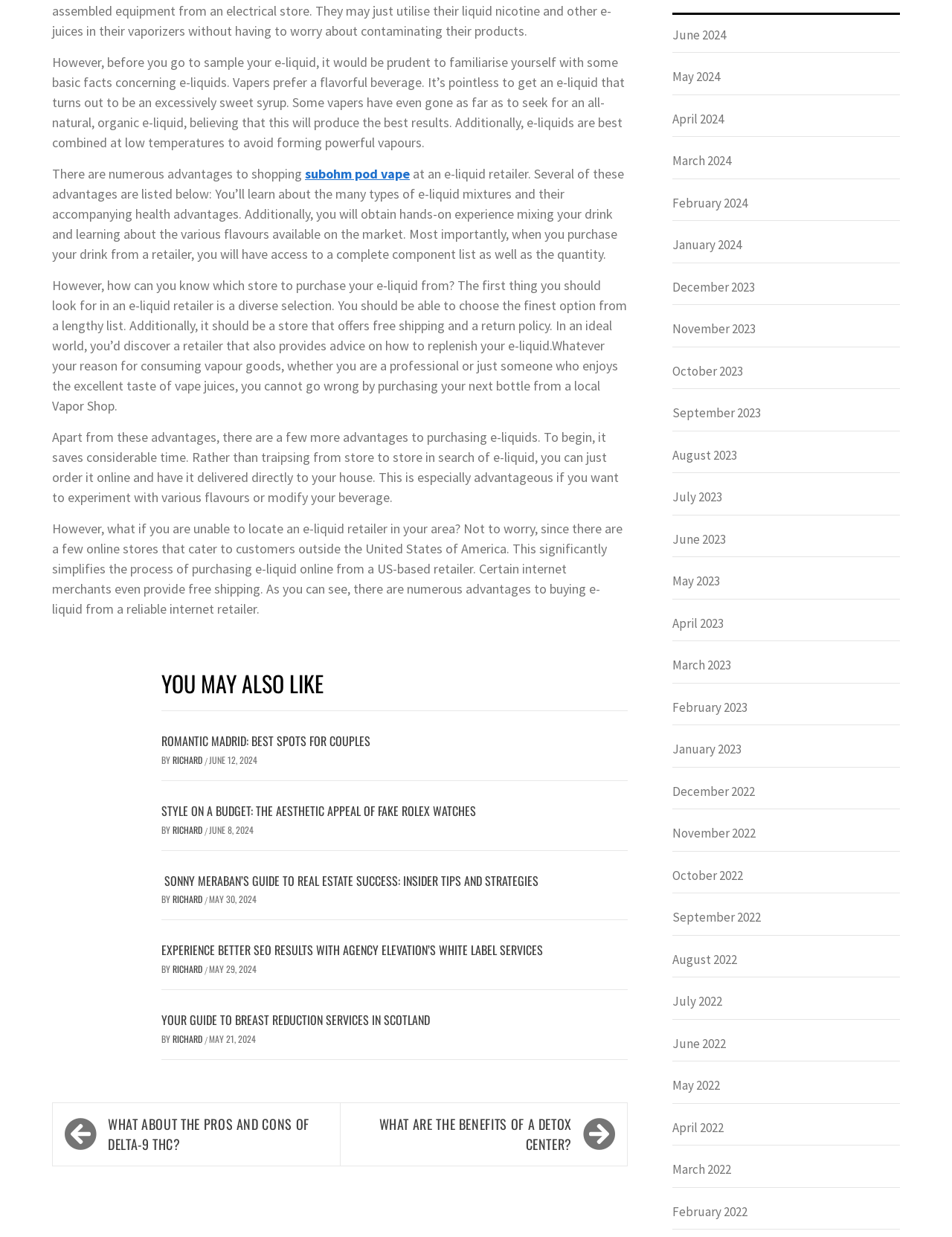Locate the bounding box coordinates of the element that needs to be clicked to carry out the instruction: "view 'YOU MAY ALSO LIKE'". The coordinates should be given as four float numbers ranging from 0 to 1, i.e., [left, top, right, bottom].

[0.17, 0.53, 0.659, 0.575]